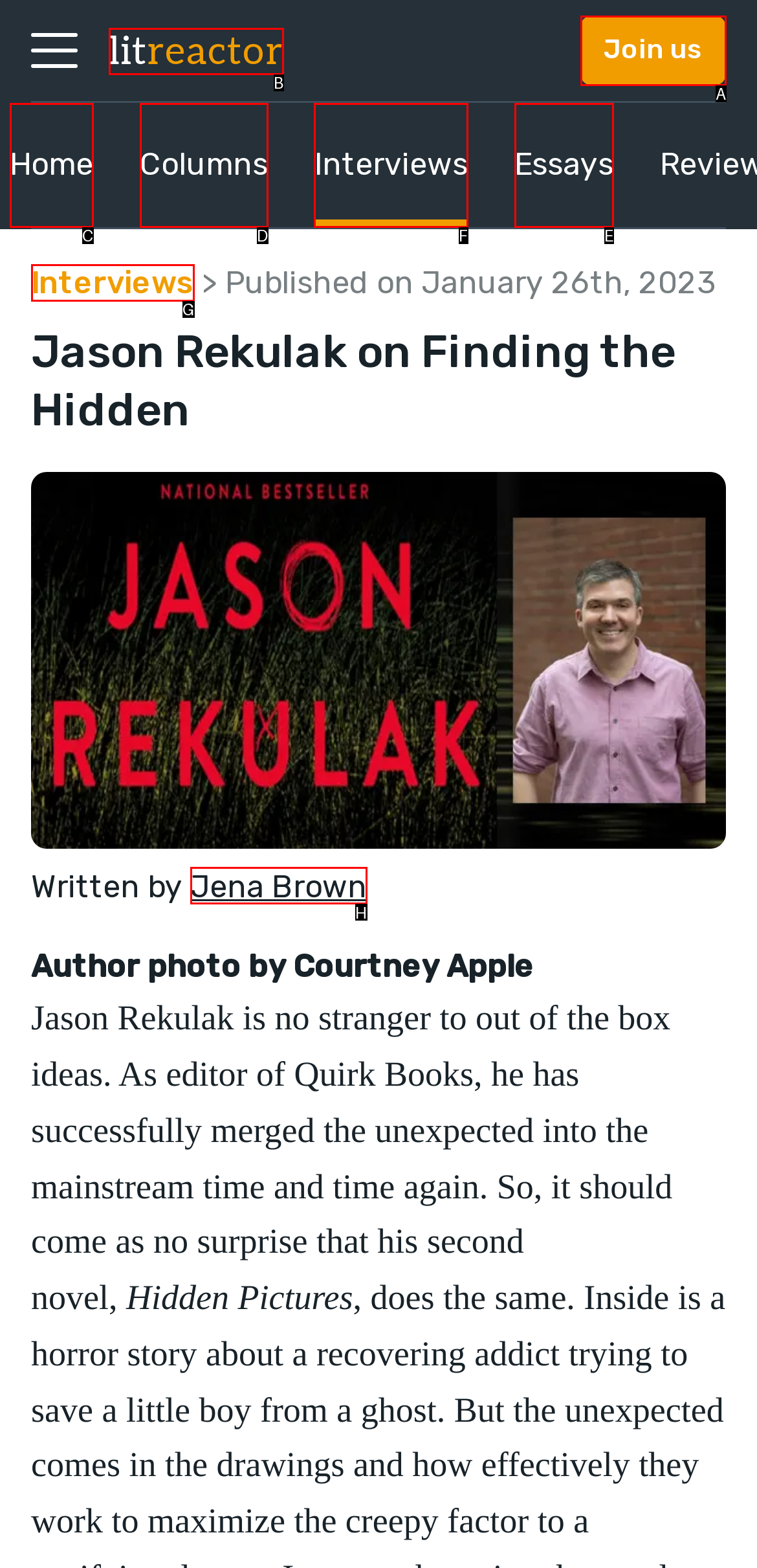Determine the letter of the element I should select to fulfill the following instruction: View the 'Interviews' page. Just provide the letter.

F